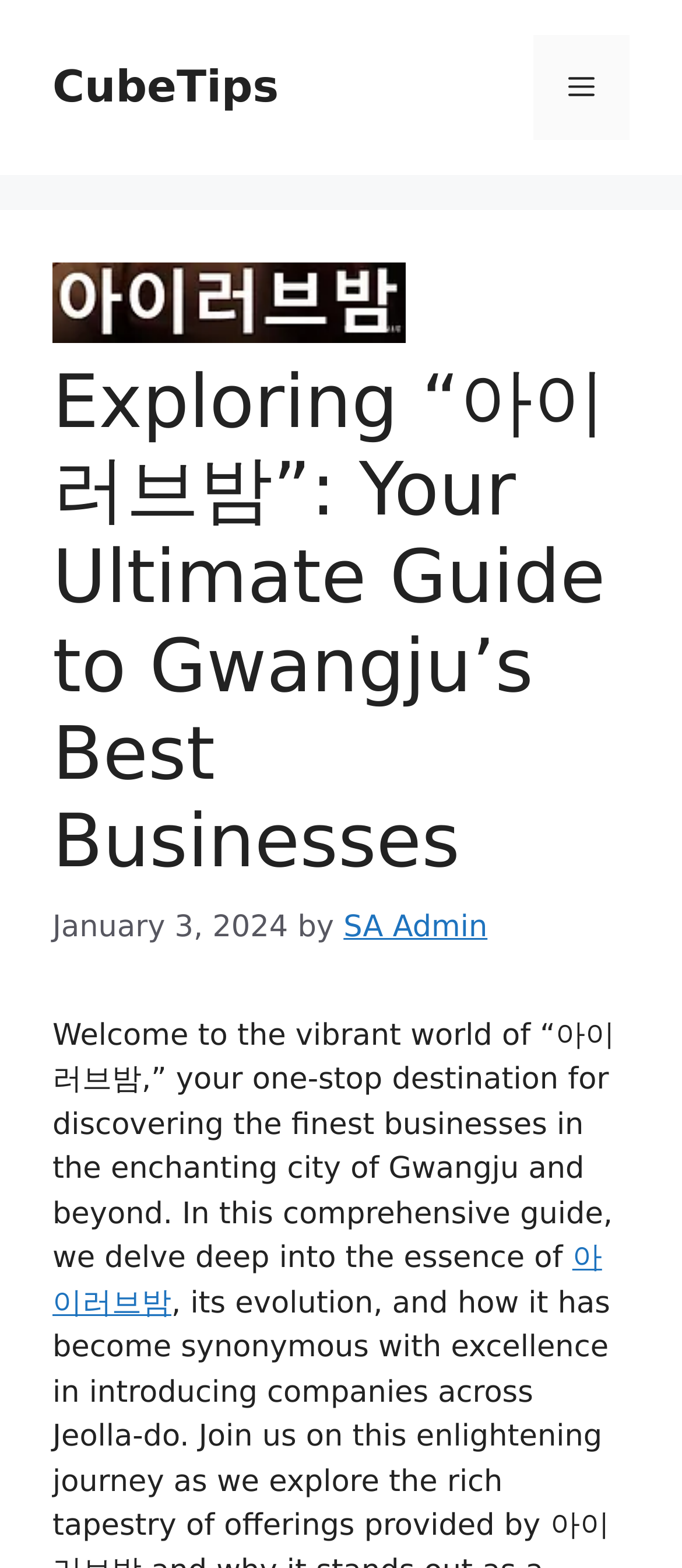Can you locate the main headline on this webpage and provide its text content?

Exploring “아이러브밤”: Your Ultimate Guide to Gwangju’s Best Businesses